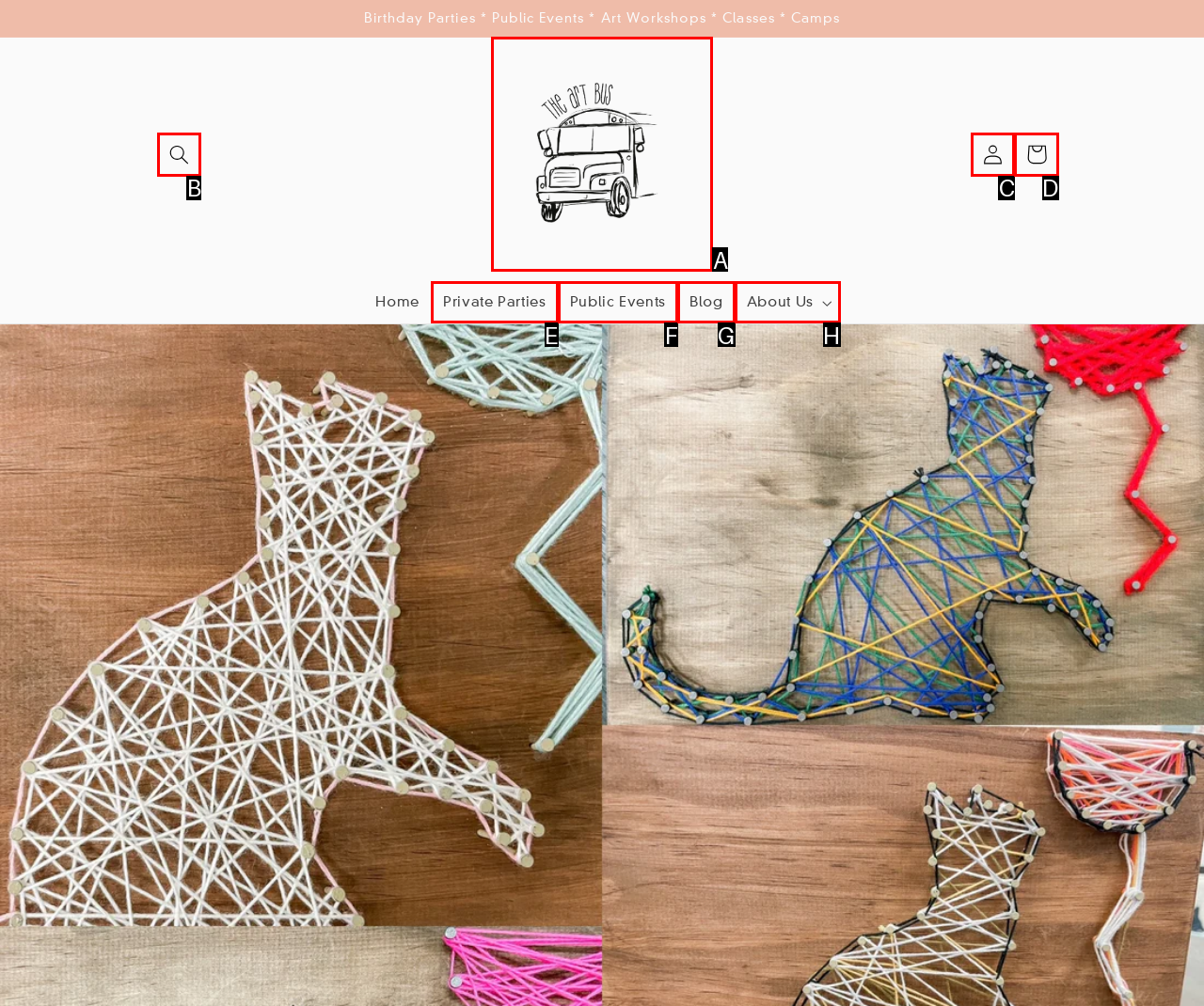Based on the description: Cart
Select the letter of the corresponding UI element from the choices provided.

D